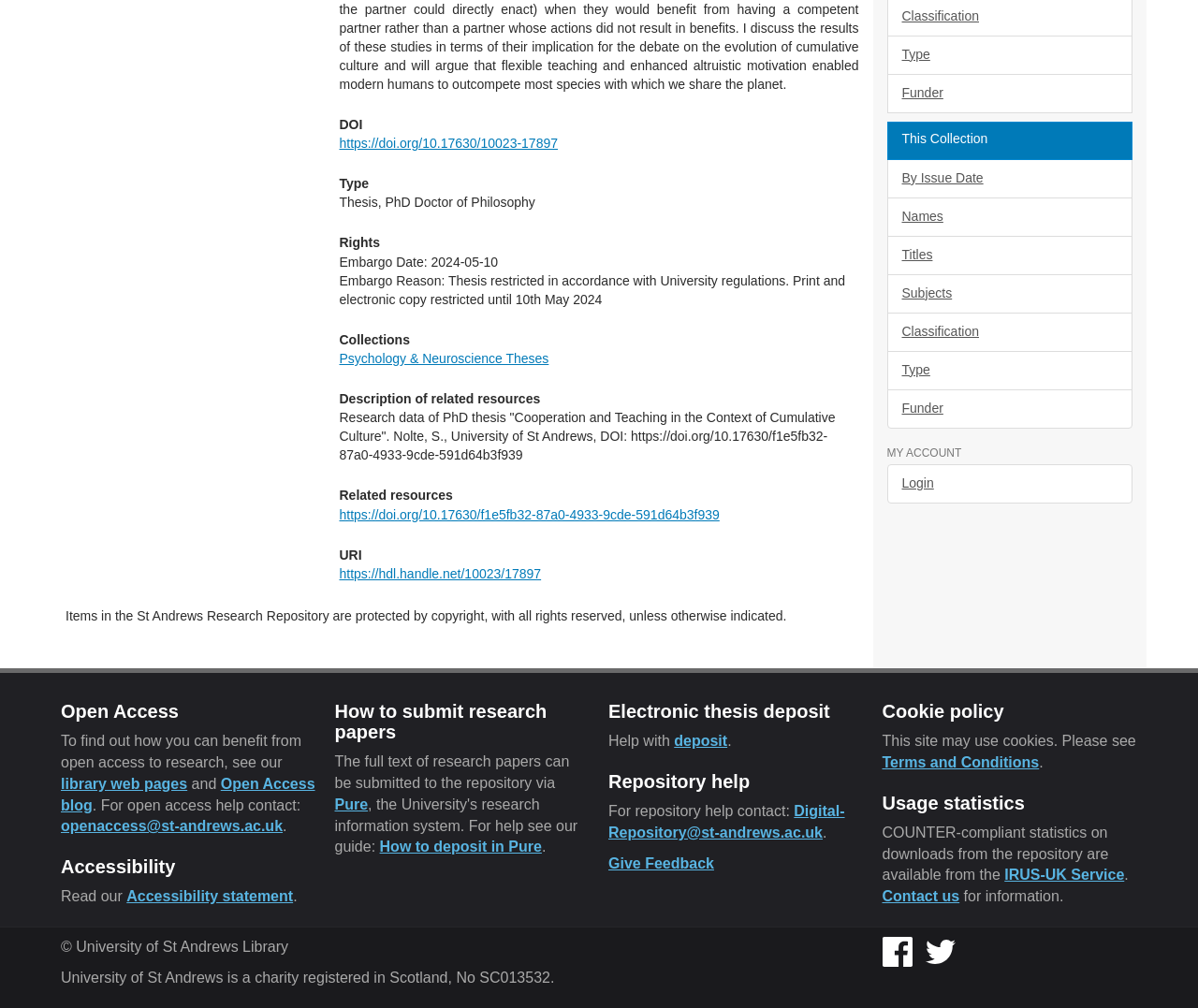Using the webpage screenshot, find the UI element described by Psychology & Neuroscience Theses. Provide the bounding box coordinates in the format (top-left x, top-left y, bottom-right x, bottom-right y), ensuring all values are floating point numbers between 0 and 1.

[0.283, 0.348, 0.458, 0.363]